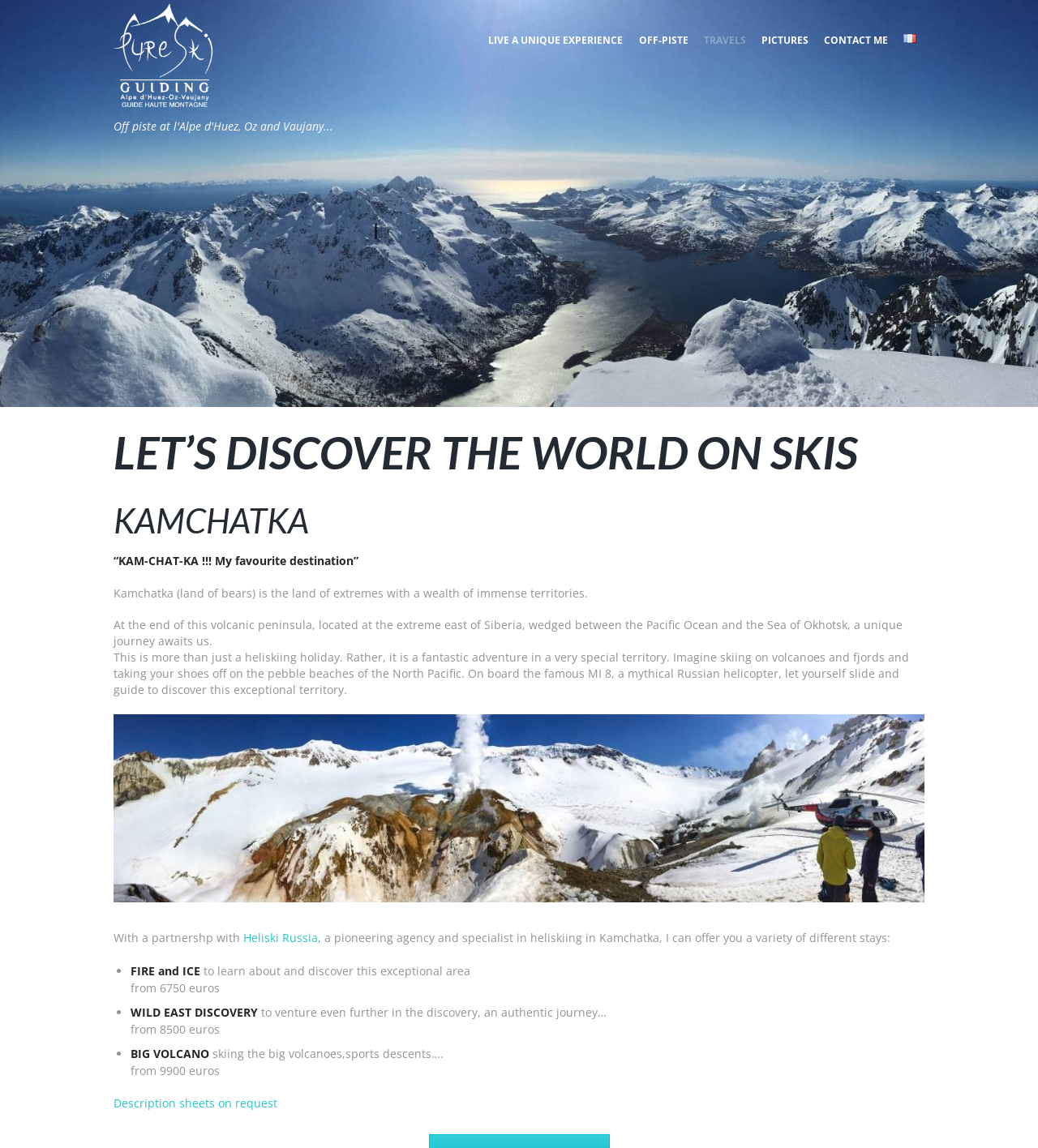Identify the bounding box coordinates of the clickable section necessary to follow the following instruction: "Click on 'LIVE A UNIQUE EXPERIENCE'". The coordinates should be presented as four float numbers from 0 to 1, i.e., [left, top, right, bottom].

[0.463, 0.0, 0.608, 0.068]